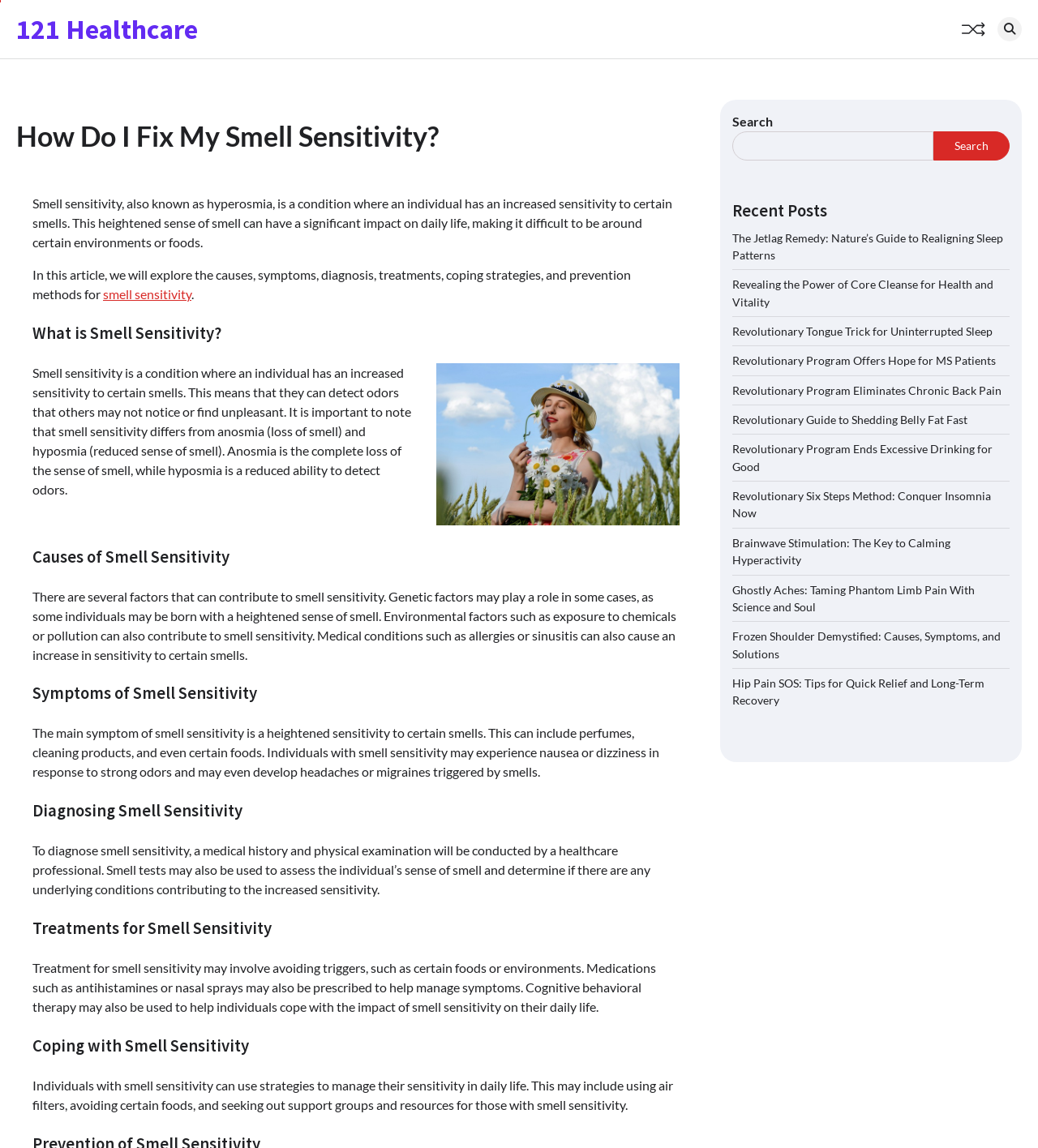What is the condition described in the article?
Answer the question in a detailed and comprehensive manner.

The article is about smell sensitivity, which is a condition where an individual has an increased sensitivity to certain smells. This is evident from the heading 'How Do I Fix My Smell Sensitivity?' and the text that follows, which explains the condition in detail.